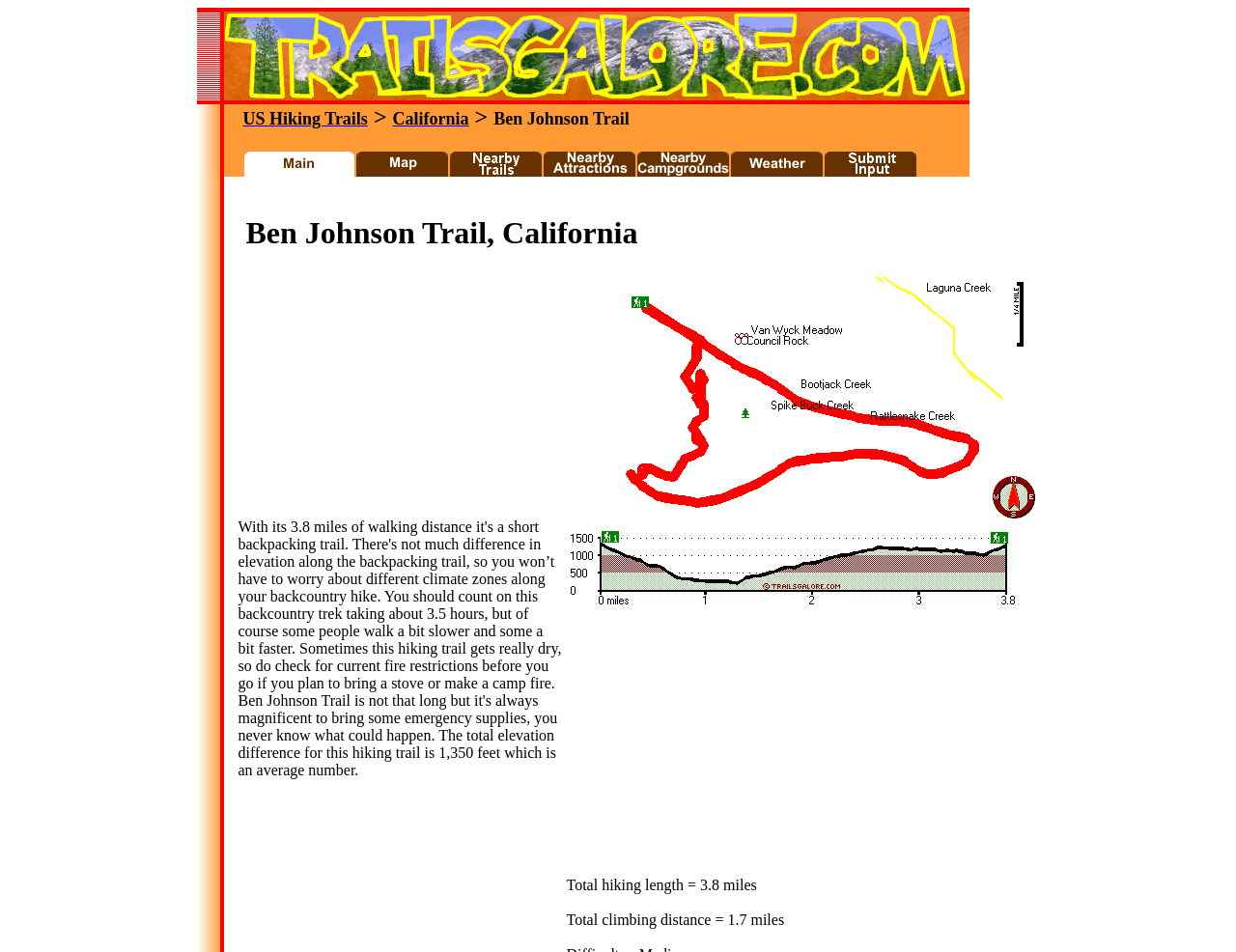Please identify the bounding box coordinates of where to click in order to follow the instruction: "view the MAP".

[0.287, 0.171, 0.363, 0.189]